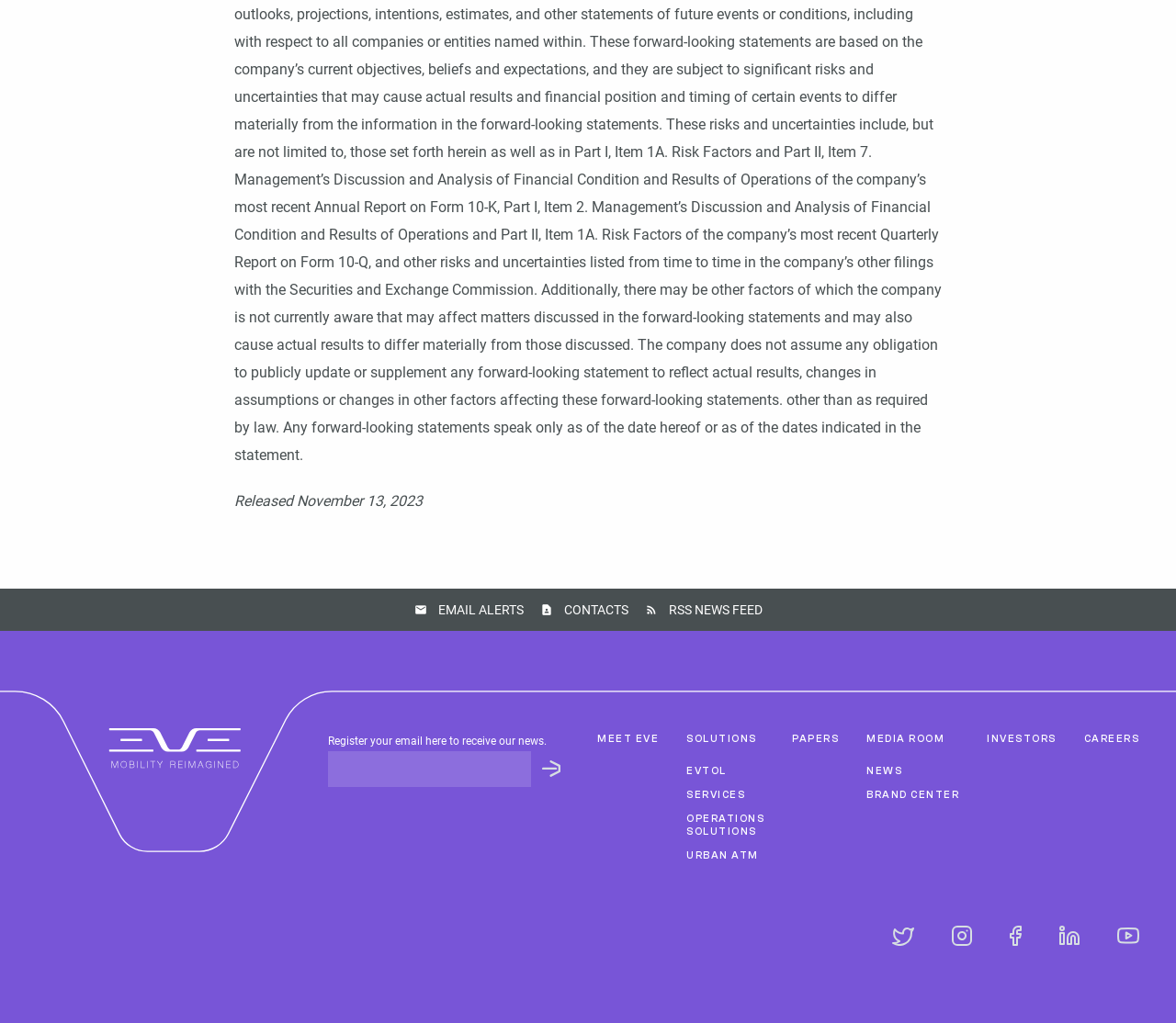What is the name of the company logo displayed on the webpage?
From the image, provide a succinct answer in one word or a short phrase.

Eve logo